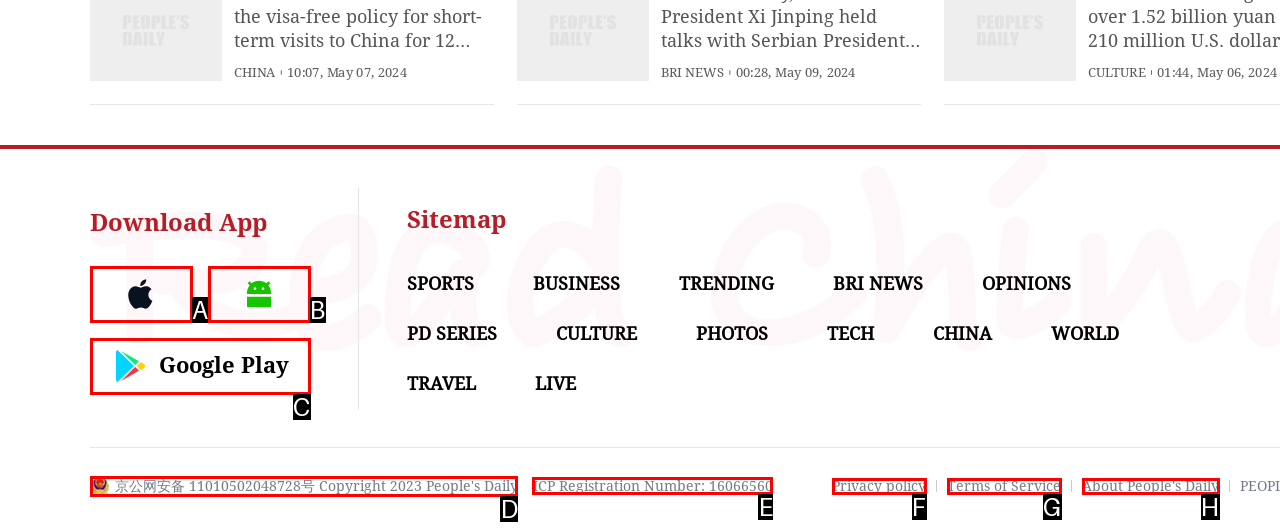Determine which HTML element best fits the description: Privacy policy
Answer directly with the letter of the matching option from the available choices.

F